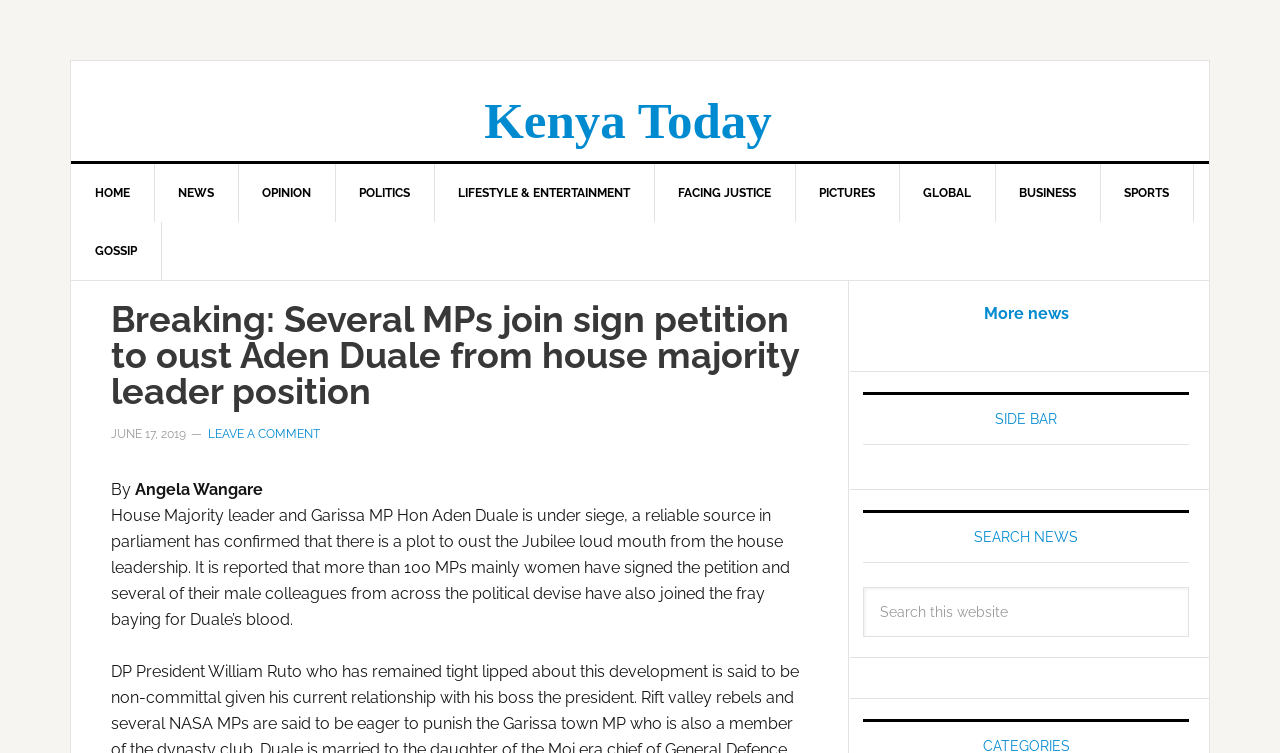Indicate the bounding box coordinates of the element that must be clicked to execute the instruction: "Go to GLOBAL". The coordinates should be given as four float numbers between 0 and 1, i.e., [left, top, right, bottom].

[0.702, 0.218, 0.778, 0.295]